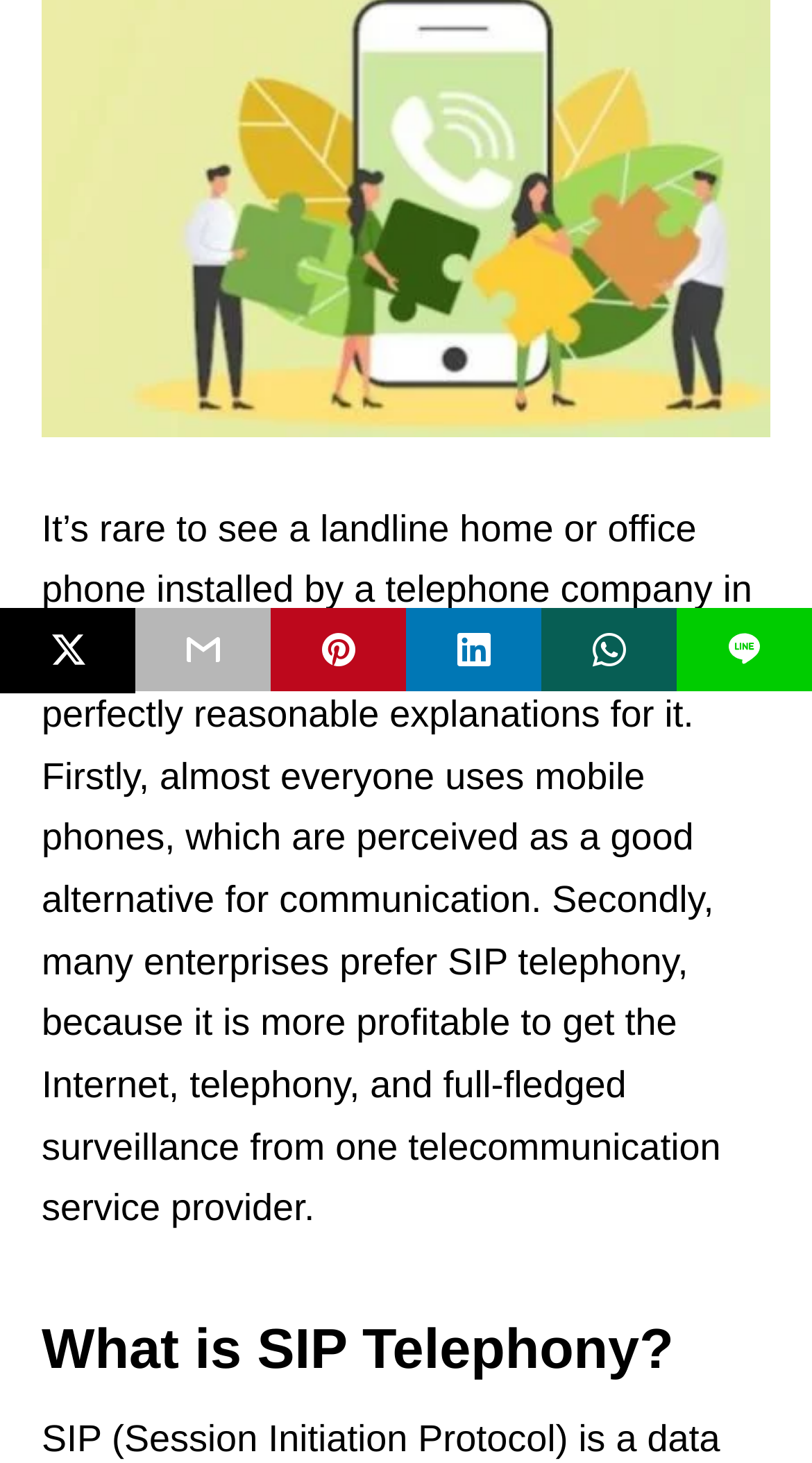Given the element description, predict the bounding box coordinates in the format (top-left x, top-left y, bottom-right x, bottom-right y). Make sure all values are between 0 and 1. Here is the element description: title="email"

[0.167, 0.416, 0.333, 0.472]